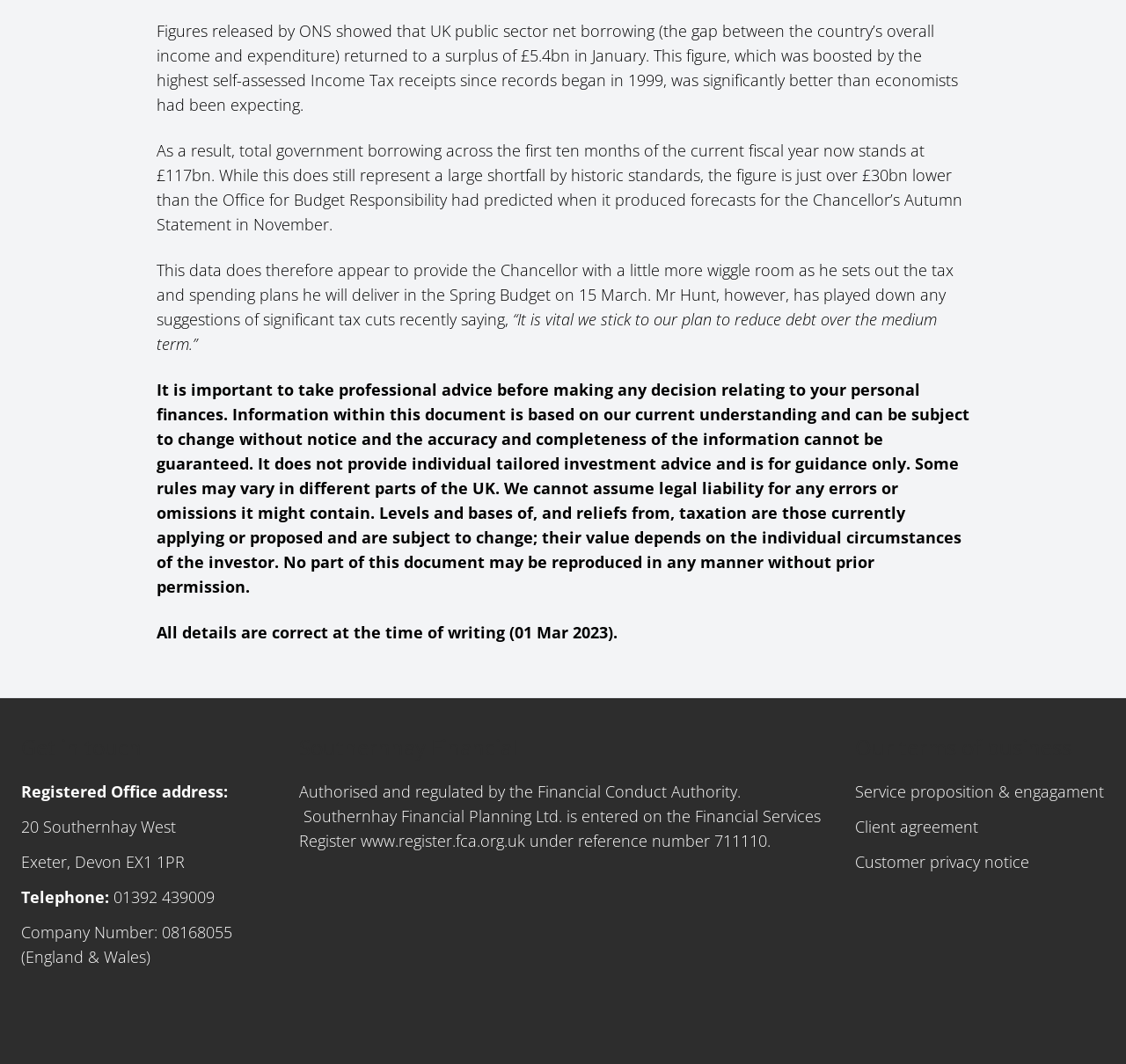What is the telephone number of the registered office?
Please answer the question with a single word or phrase, referencing the image.

01392 439009